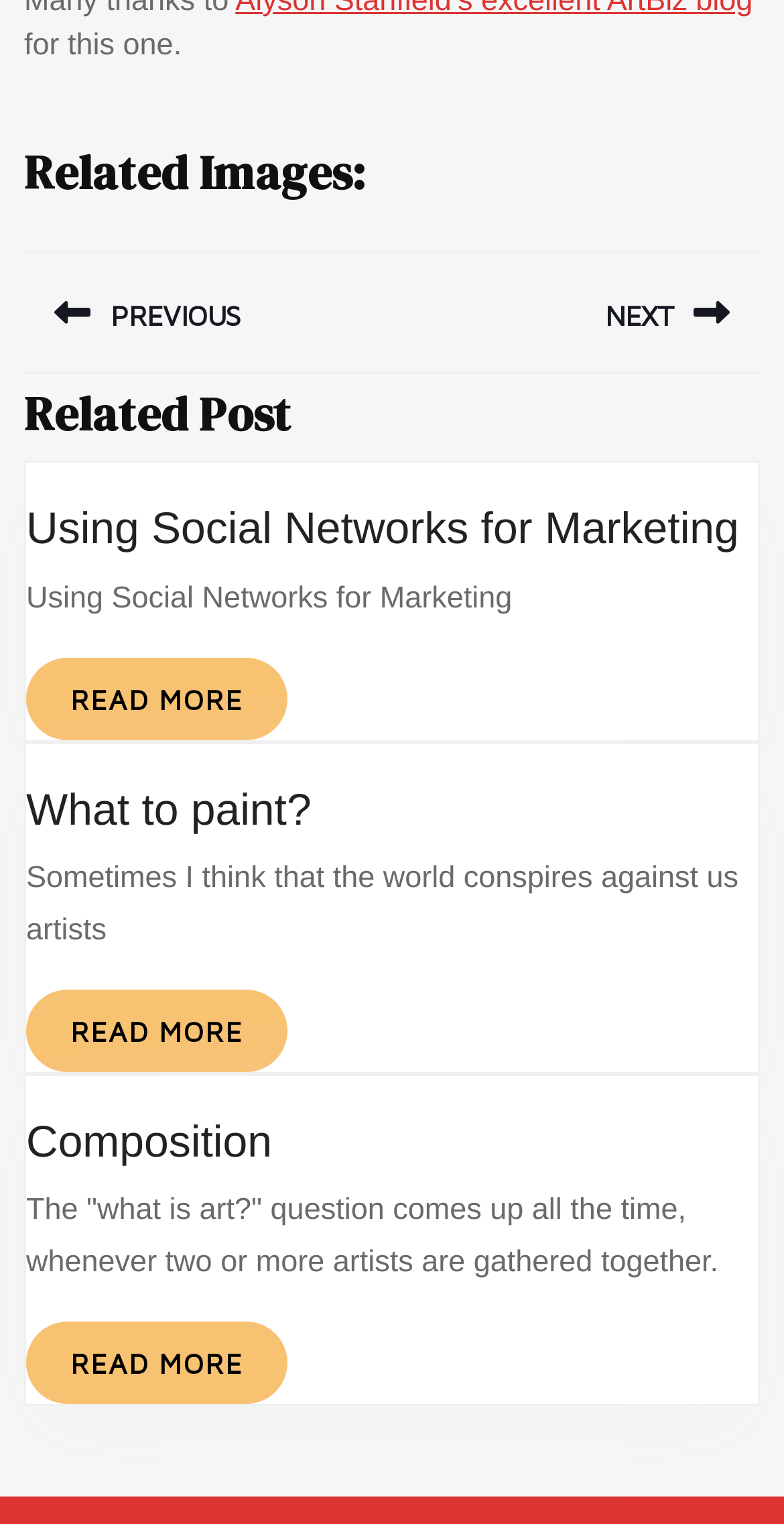Please provide the bounding box coordinate of the region that matches the element description: Read MoreRead More. Coordinates should be in the format (top-left x, top-left y, bottom-right x, bottom-right y) and all values should be between 0 and 1.

[0.033, 0.649, 0.367, 0.703]